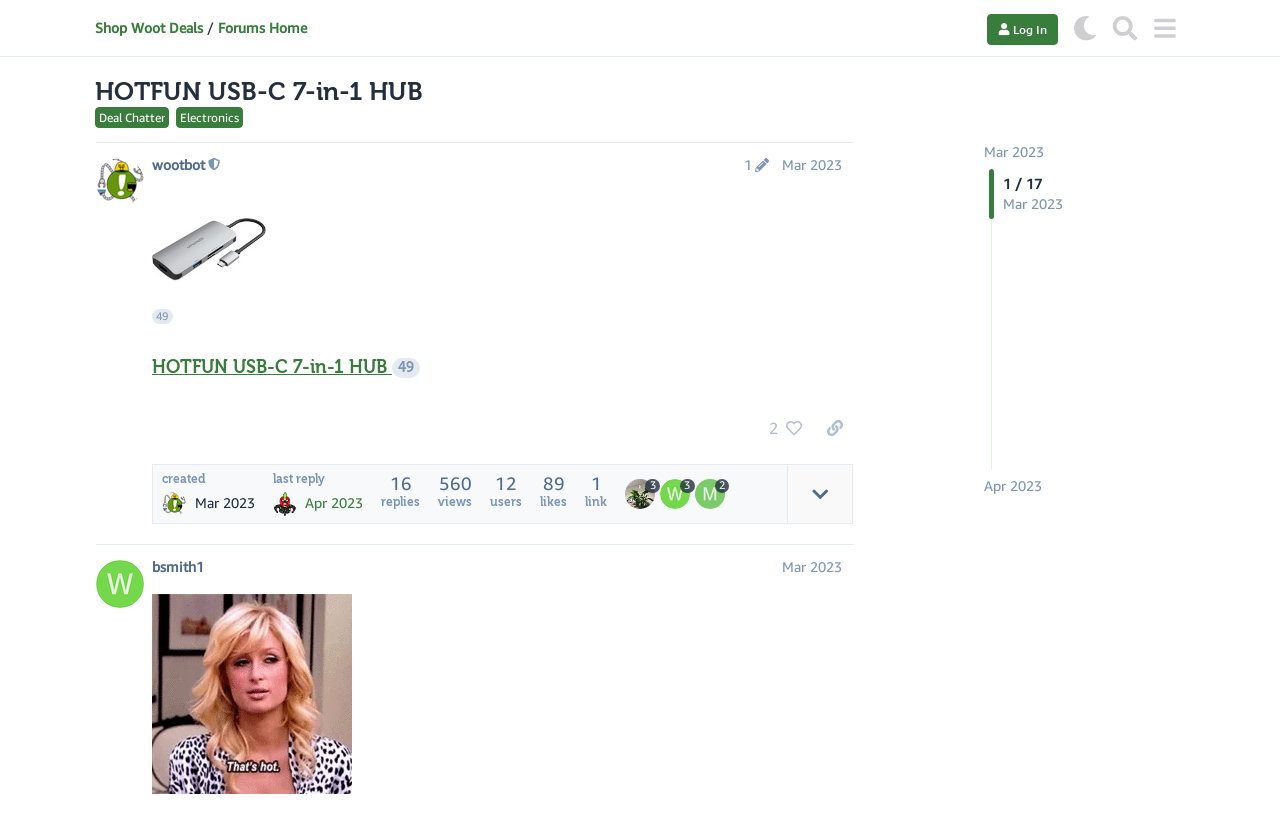Identify the coordinates of the bounding box for the element that must be clicked to accomplish the instruction: "View the 'HOTFUN USB-C 7-in-1 HUB' deal".

[0.074, 0.094, 0.33, 0.128]